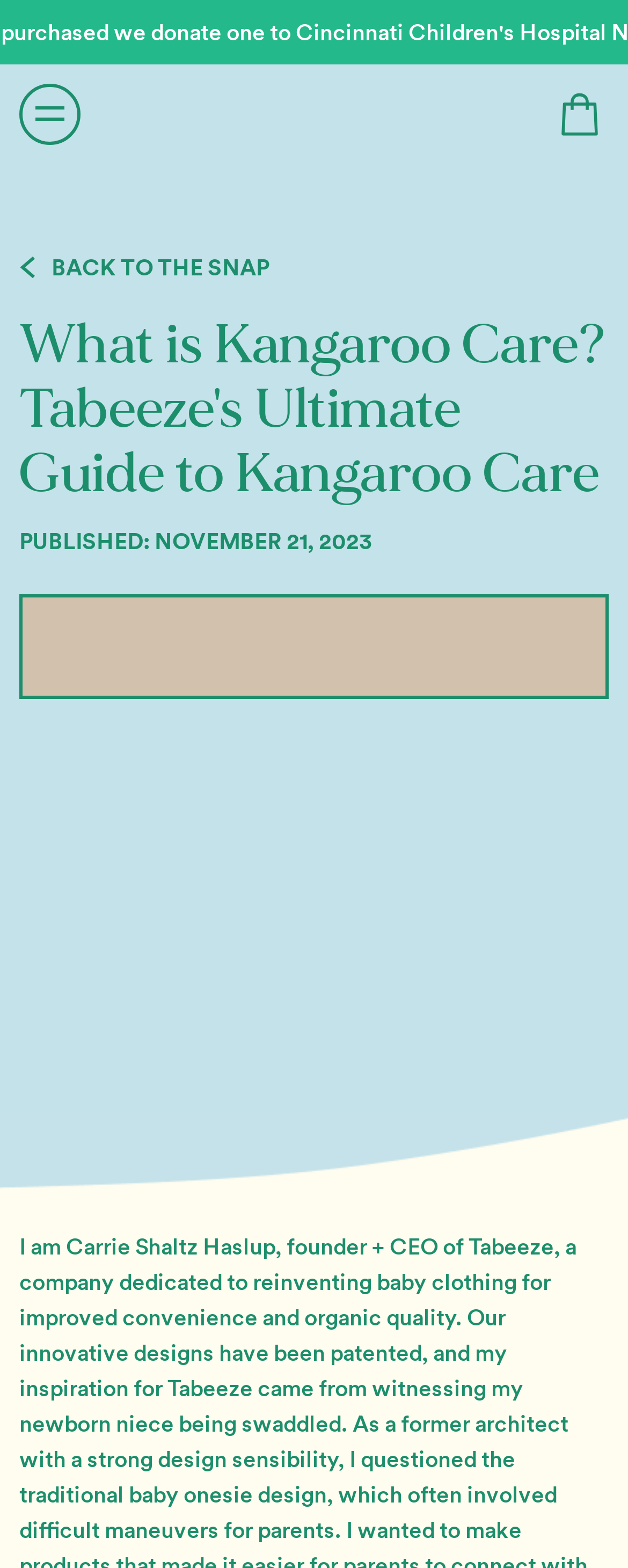What is the link at the top right corner?
Utilize the image to construct a detailed and well-explained answer.

I found the link at the top right corner by looking at the link element with the text 'Shopping Cart' and its bounding box coordinates, which indicate that it is located at the top right corner of the page.